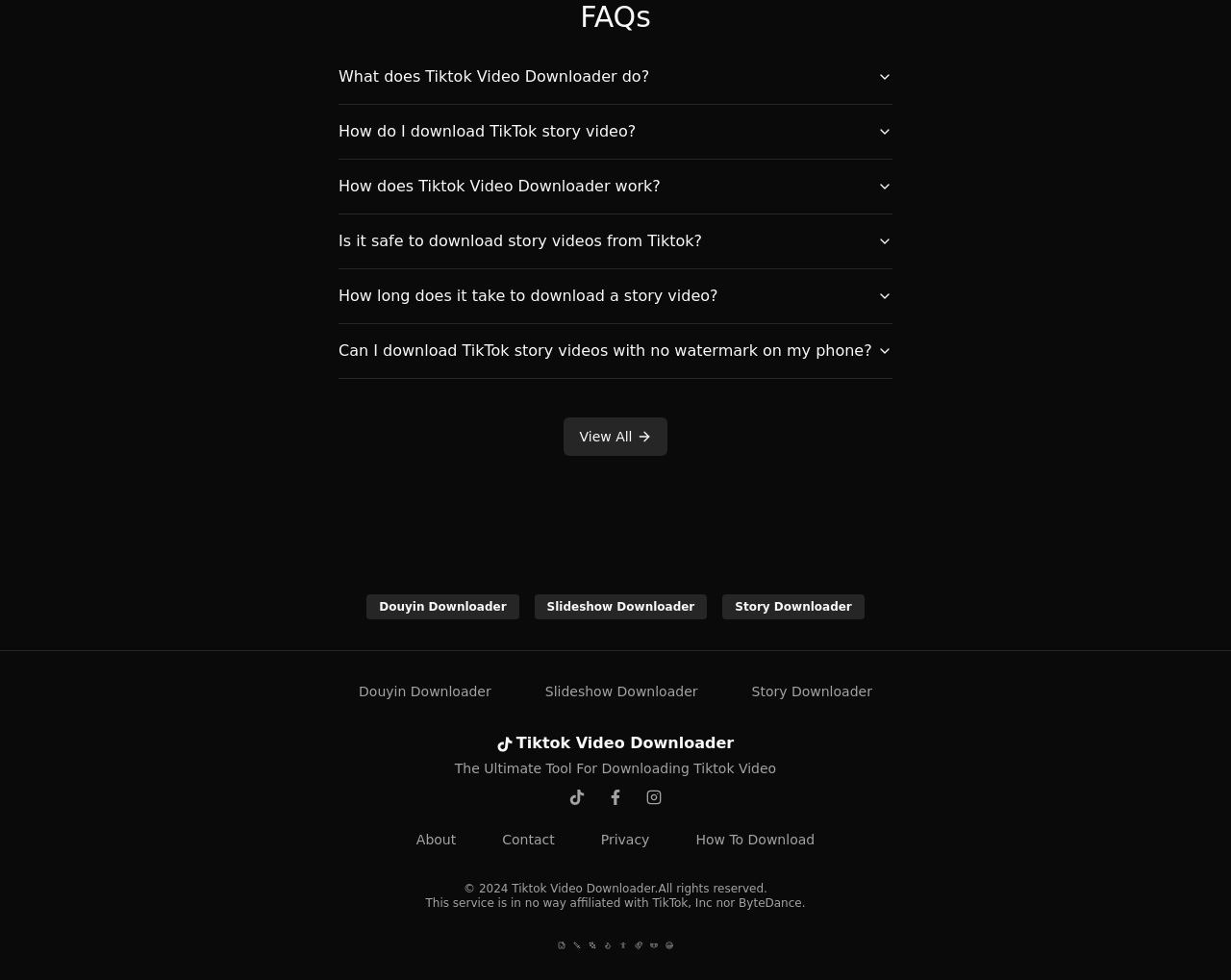Respond with a single word or phrase for the following question: 
What is the main purpose of Tiktok Video Downloader?

Download TikTok videos